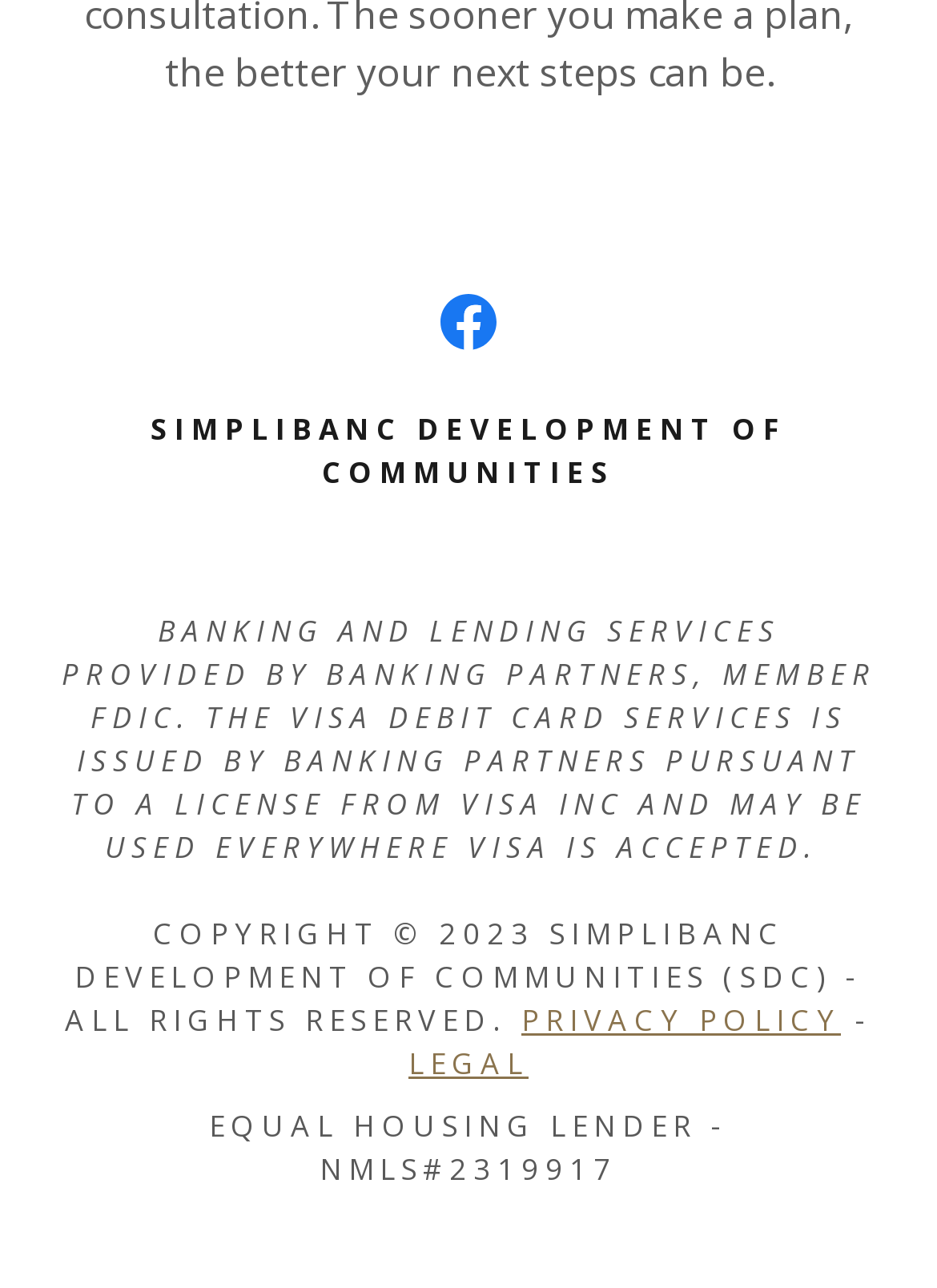Answer the question using only one word or a concise phrase: What is the NMLS number of the organization?

NMLS#2319917